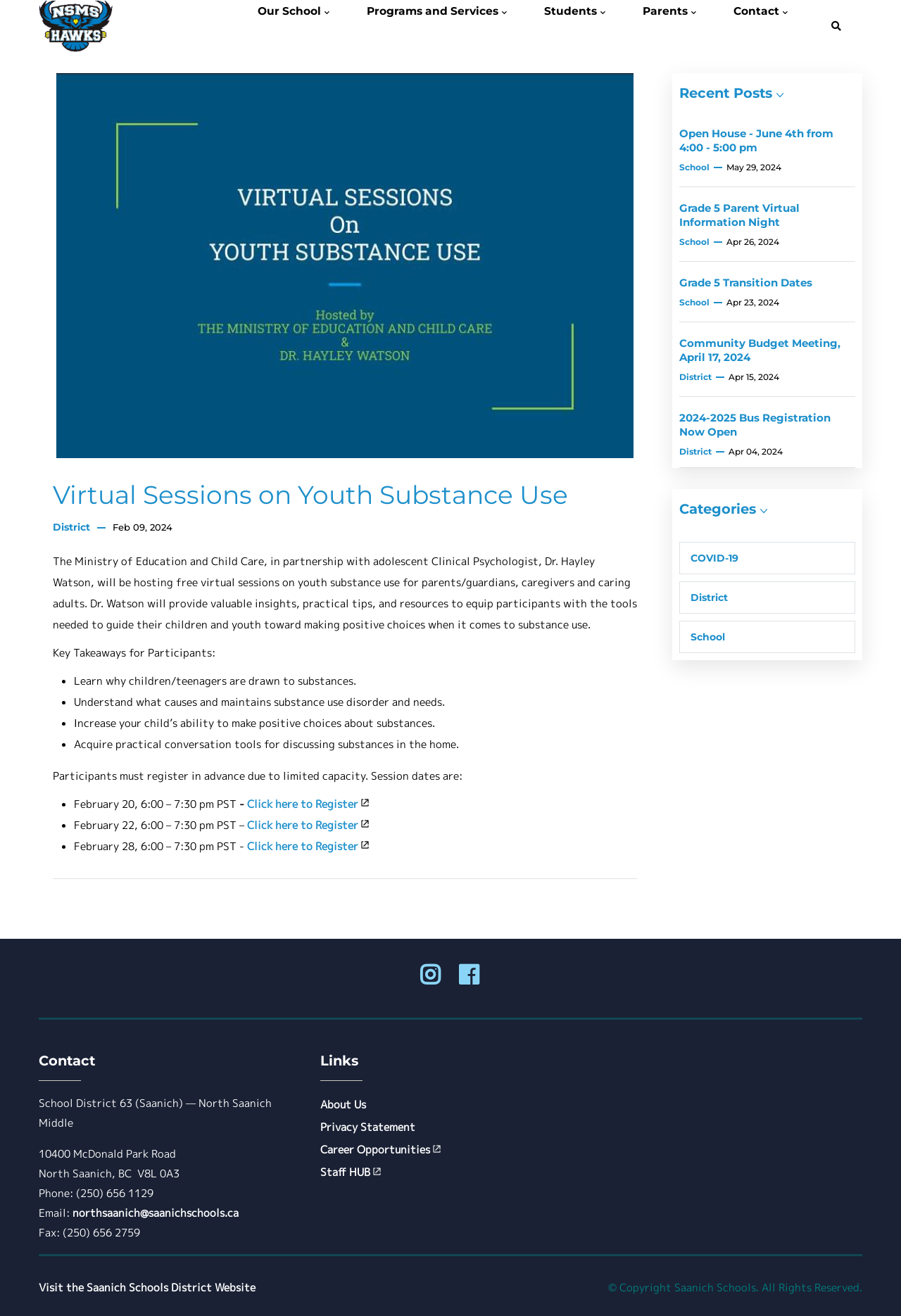Identify the bounding box for the described UI element. Provide the coordinates in (top-left x, top-left y, bottom-right x, bottom-right y) format with values ranging from 0 to 1: Our School

[0.28, 0.0, 0.369, 0.049]